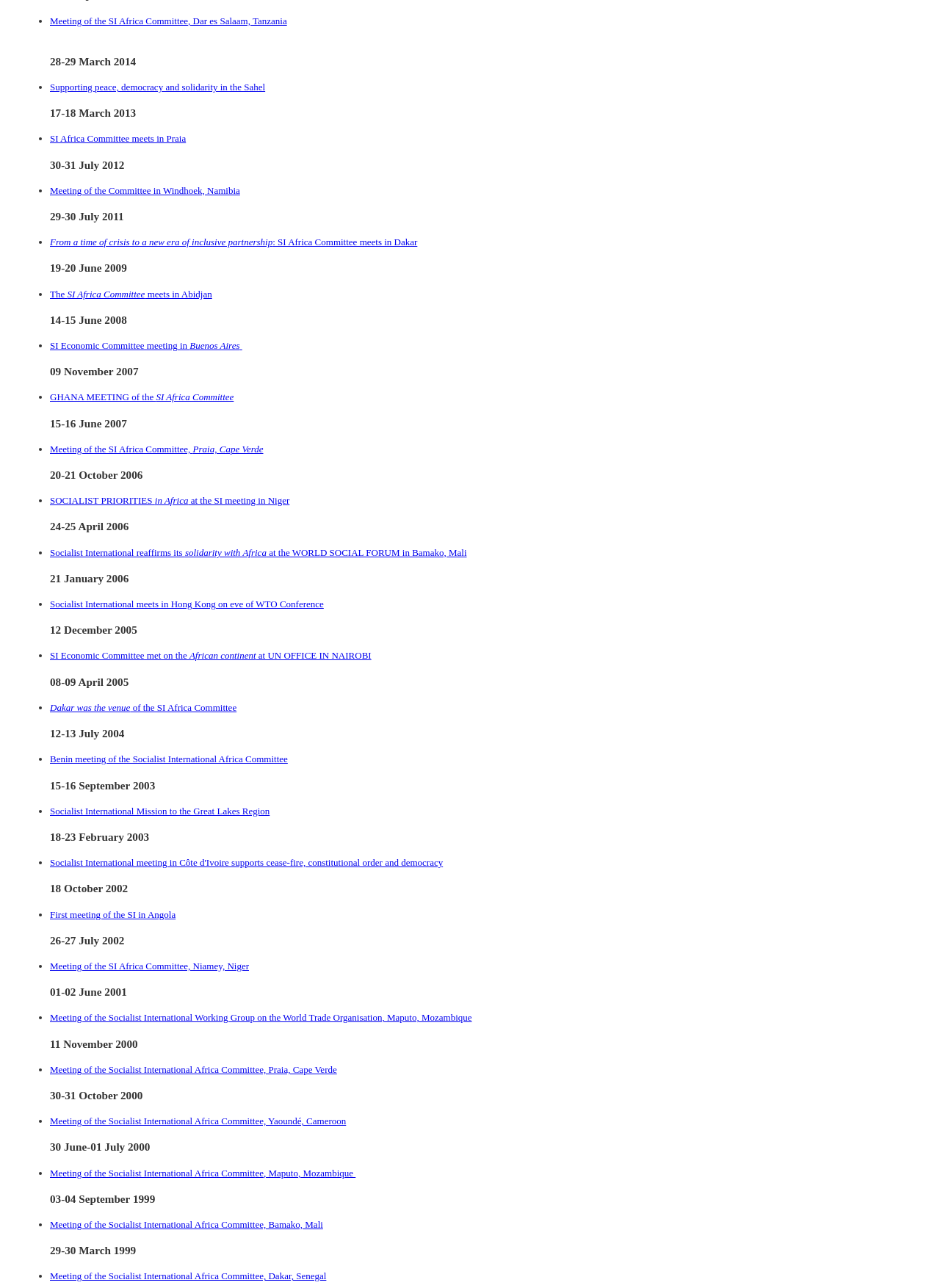Given the content of the image, can you provide a detailed answer to the question?
What is the location of the meeting on 15-16 June 2007?

I looked at the list of meetings and found the one on 15-16 June 2007, which is 'Meeting of the SI Africa Committee, Praia, Cape Verde'.